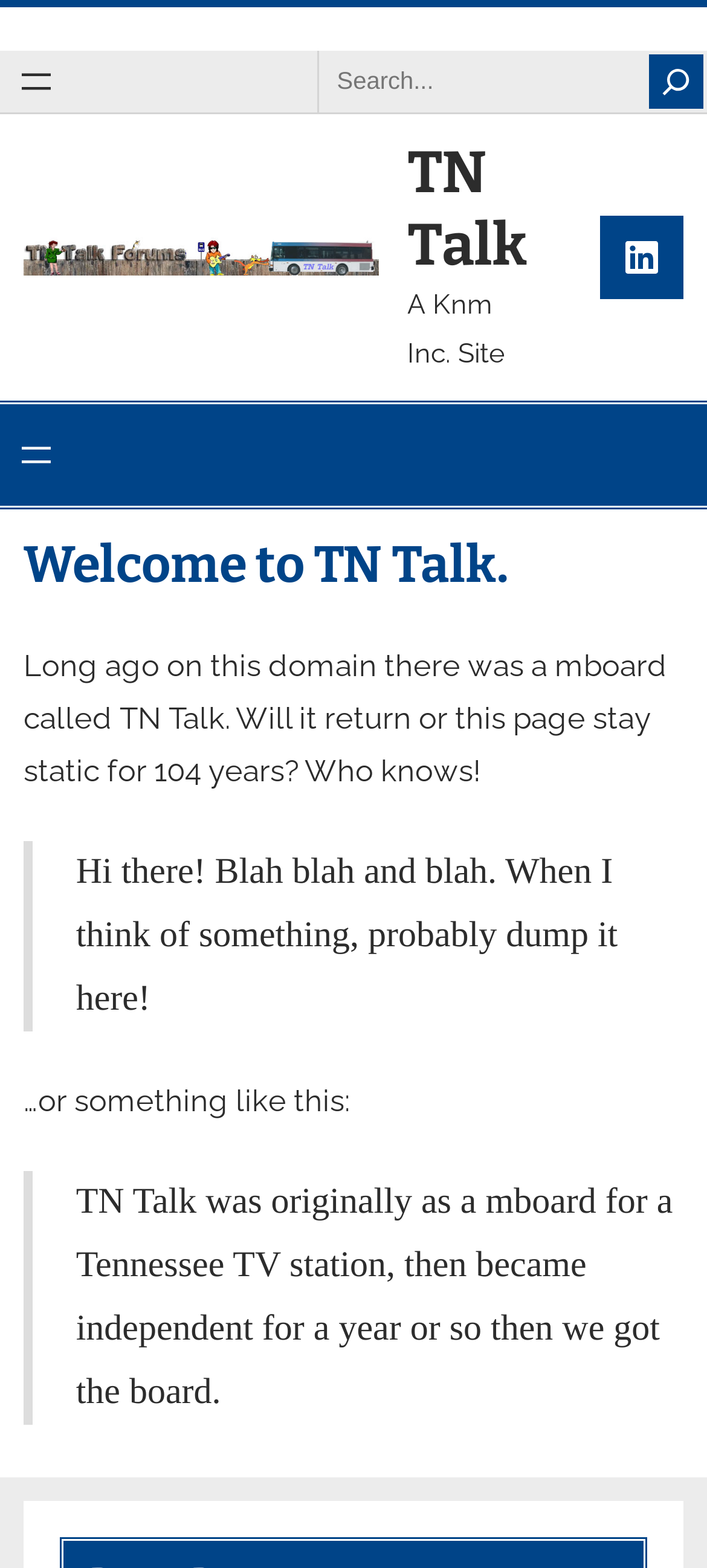From the webpage screenshot, predict the bounding box of the UI element that matches this description: "LinkedIn".

[0.848, 0.137, 0.967, 0.191]